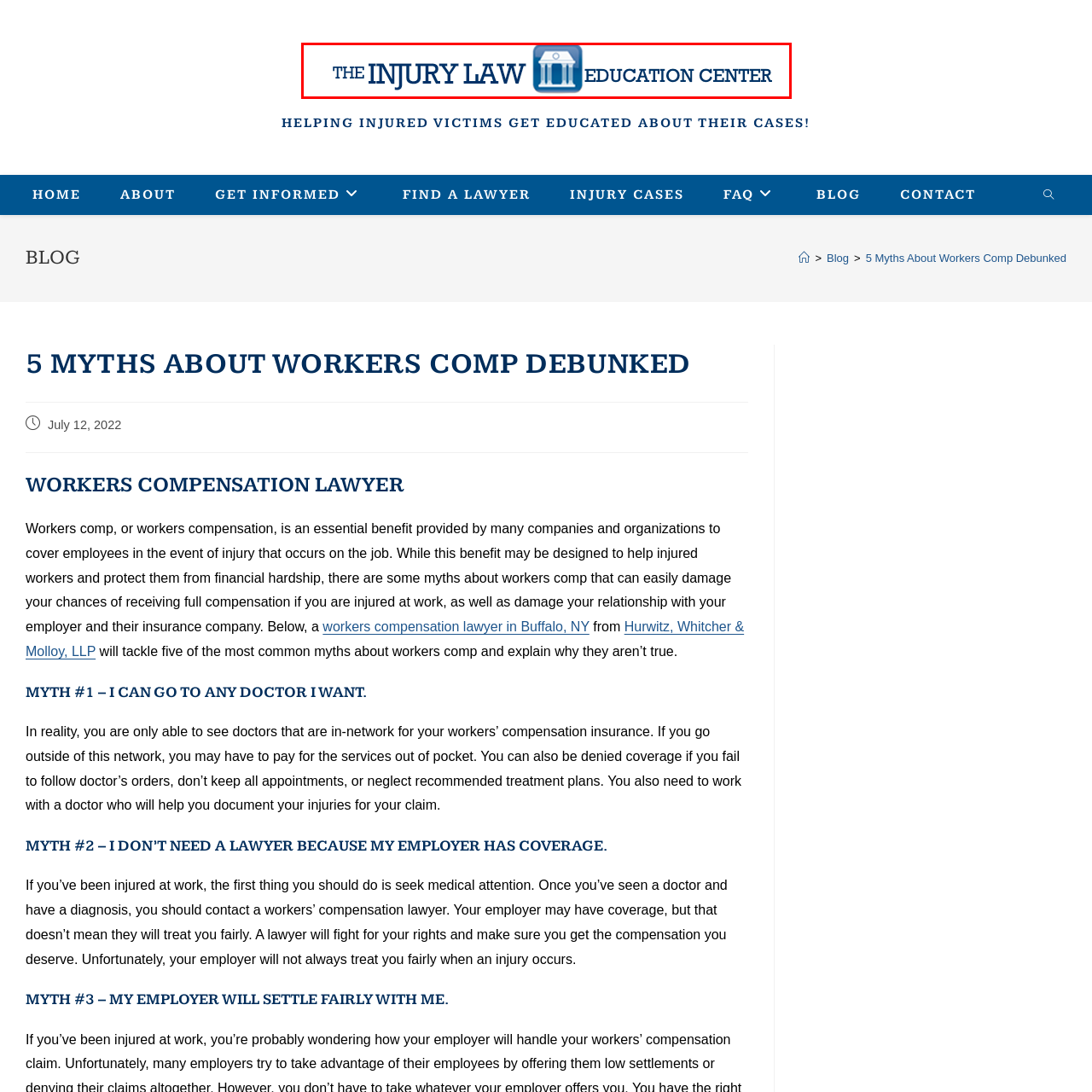What is the purpose of the organization?
Study the image within the red bounding box and deliver a detailed answer.

The logo and branding of the organization aim to convey reliability and commitment to helping injured victims understand their rights and navigate the complexities of workers' compensation claims, suggesting that the organization's purpose is to educate and assist individuals in this regard.